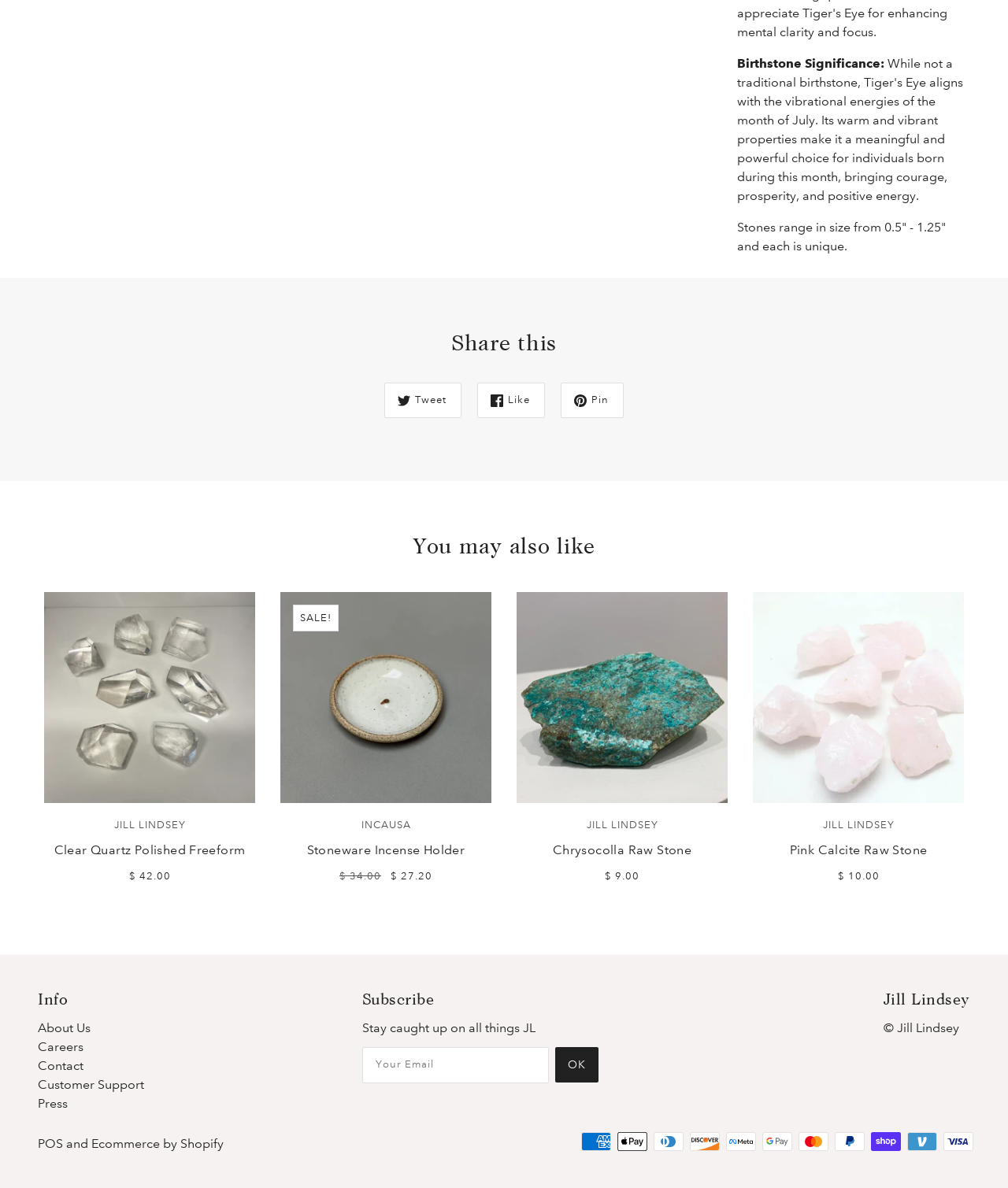Given the webpage screenshot and the description, determine the bounding box coordinates (top-left x, top-left y, bottom-right x, bottom-right y) that define the location of the UI element matching this description: Ecommerce by Shopify

[0.091, 0.956, 0.222, 0.969]